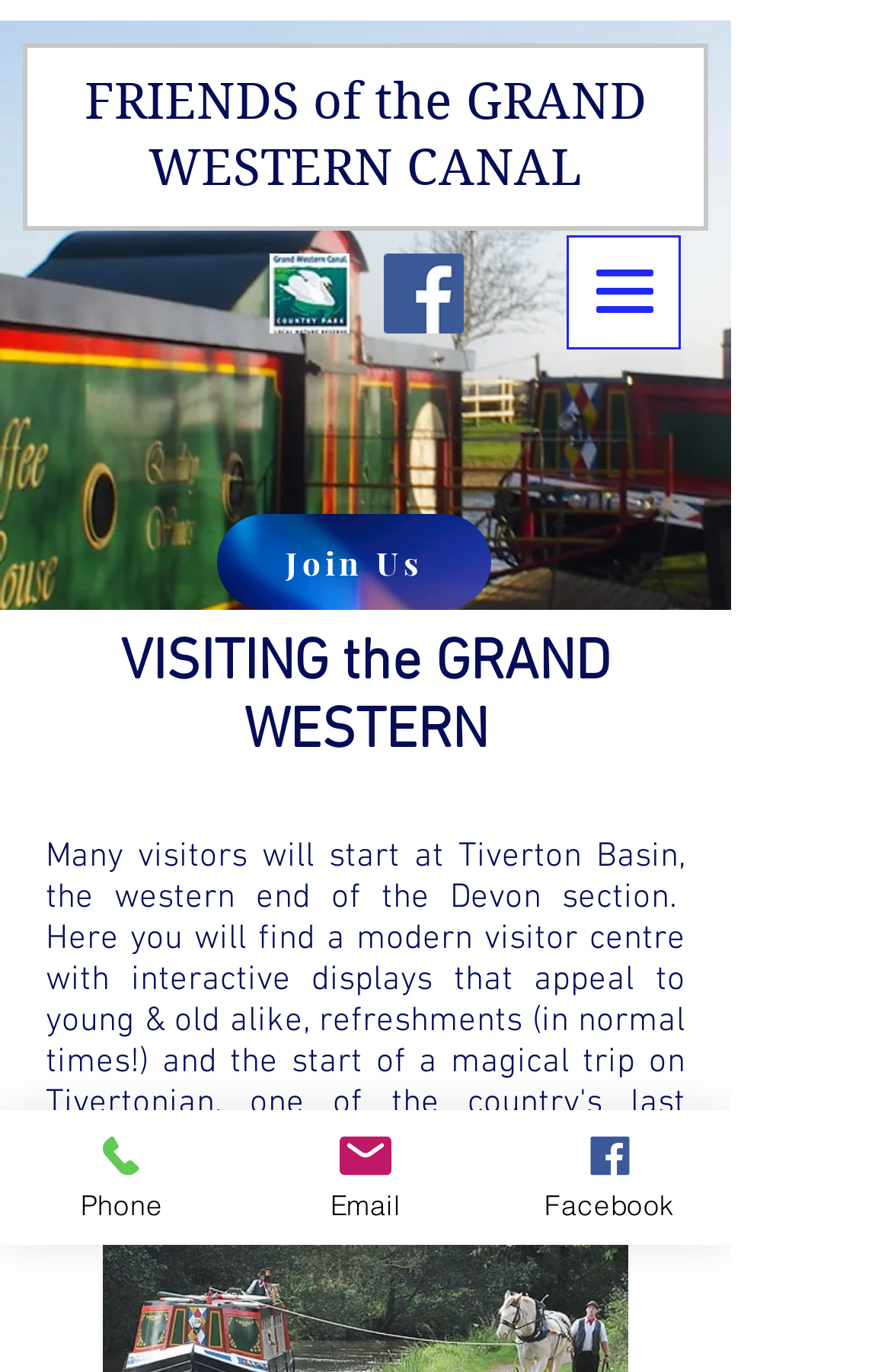Give a one-word or short-phrase answer to the following question: 
How many navigation options are there?

2